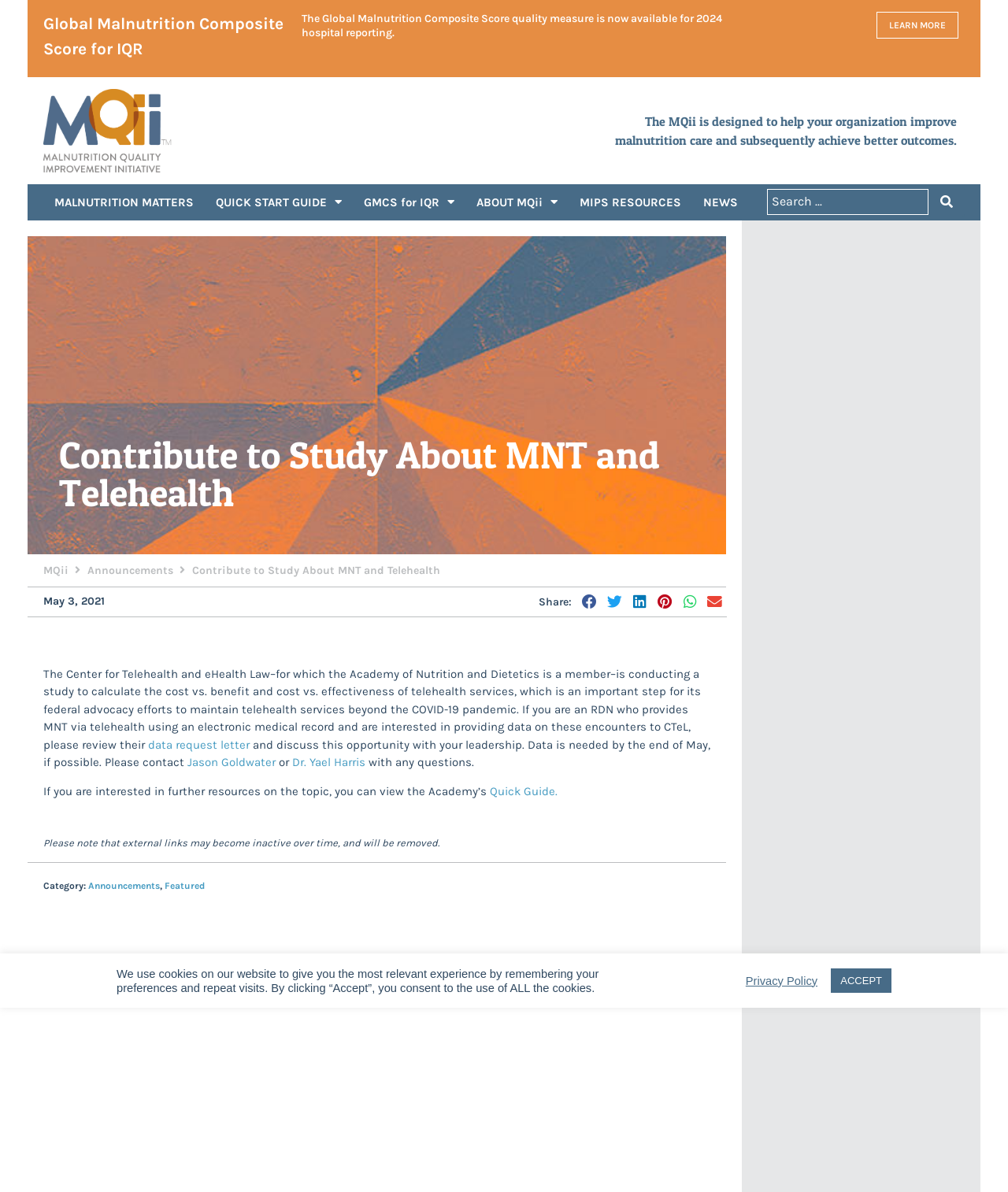Locate the bounding box coordinates of the element I should click to achieve the following instruction: "go to Wilma Township".

None